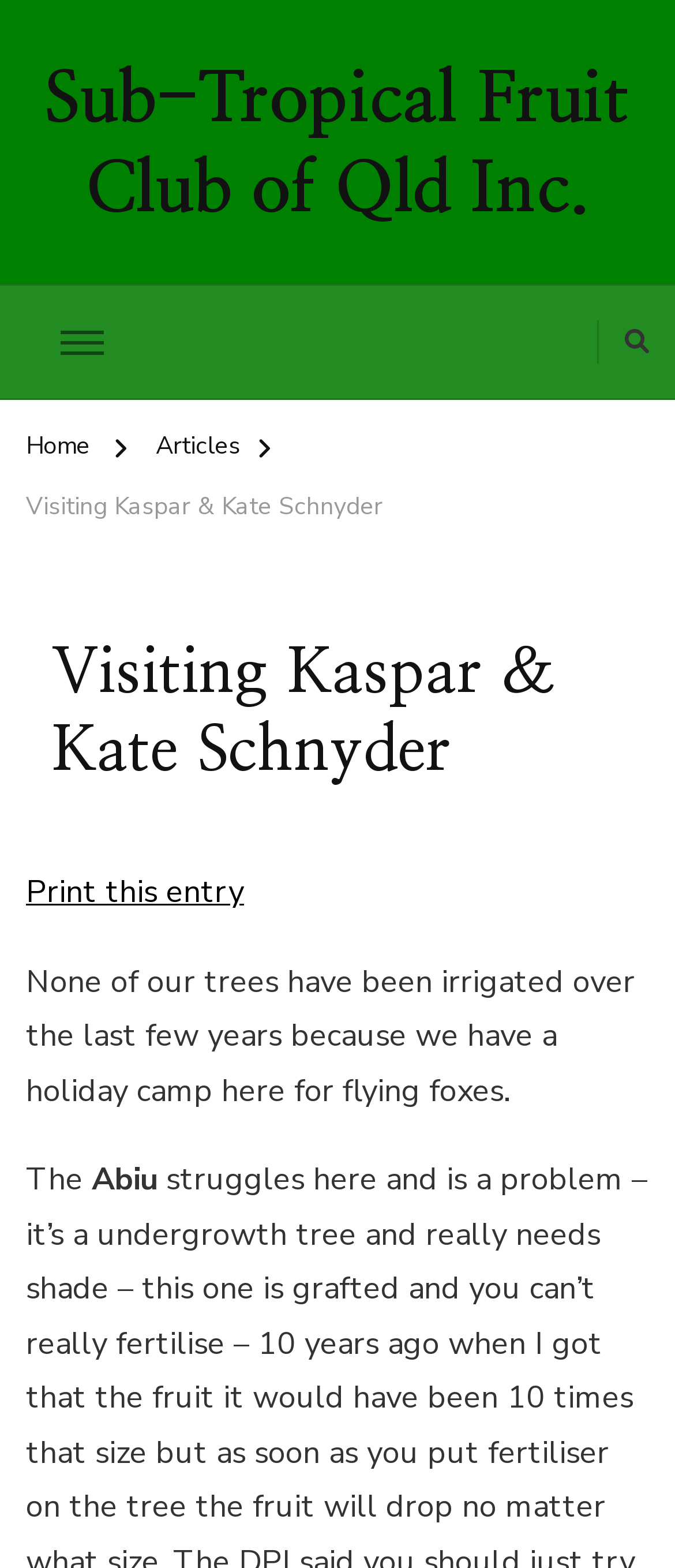Utilize the details in the image to thoroughly answer the following question: What is the purpose of the holiday camp?

I found the answer by reading the StaticText element that mentions 'a holiday camp here for flying foxes'. This suggests that the purpose of the holiday camp is to provide a habitat for flying foxes.